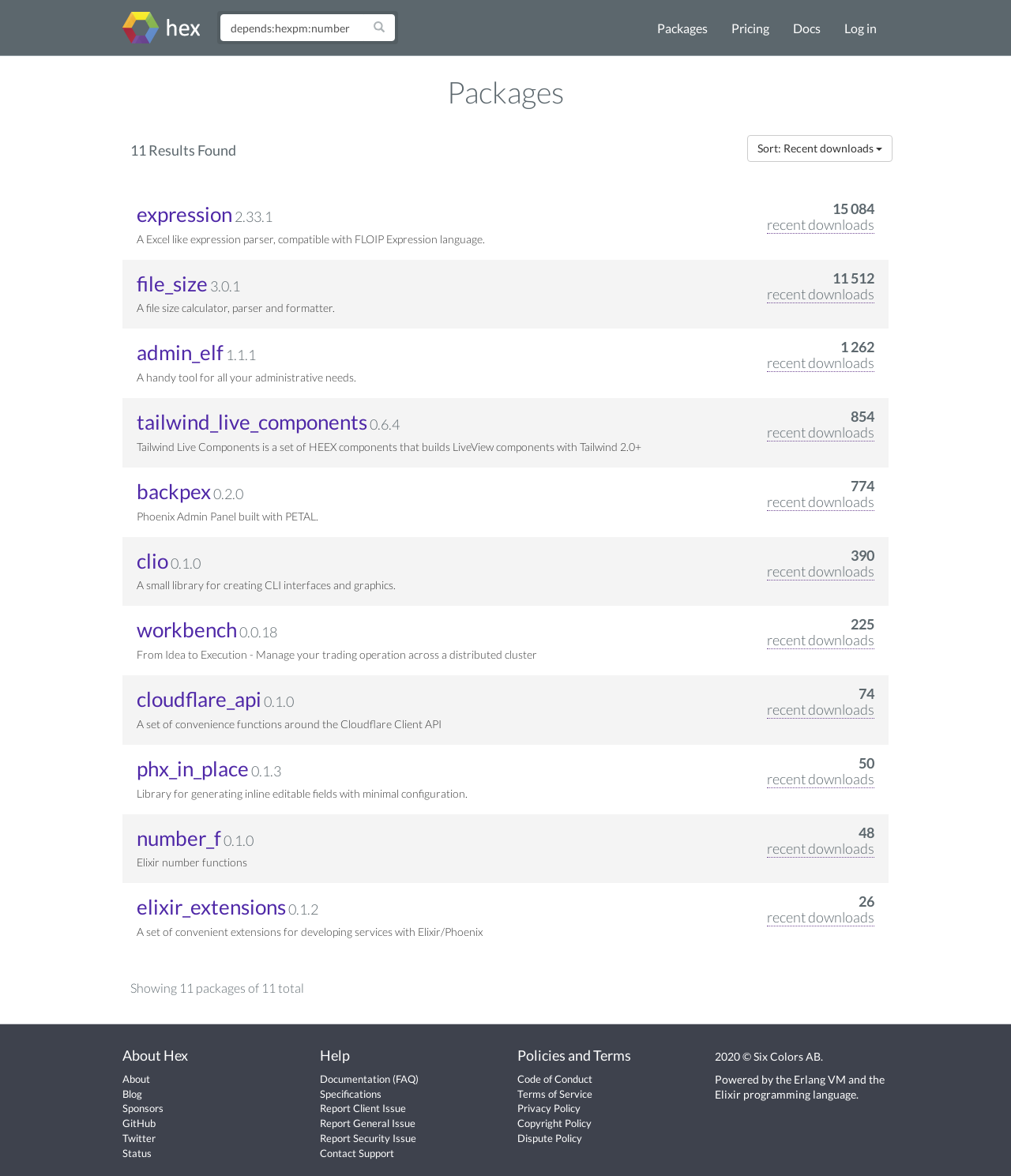How many links are there in the 'About Hex' section?
Please answer the question with as much detail and depth as you can.

I looked at the 'About Hex' section on the page and counted the number of links, and there are 6 of them, including 'About', 'Blog', 'Sponsors', 'GitHub', 'Twitter', and 'Status'.